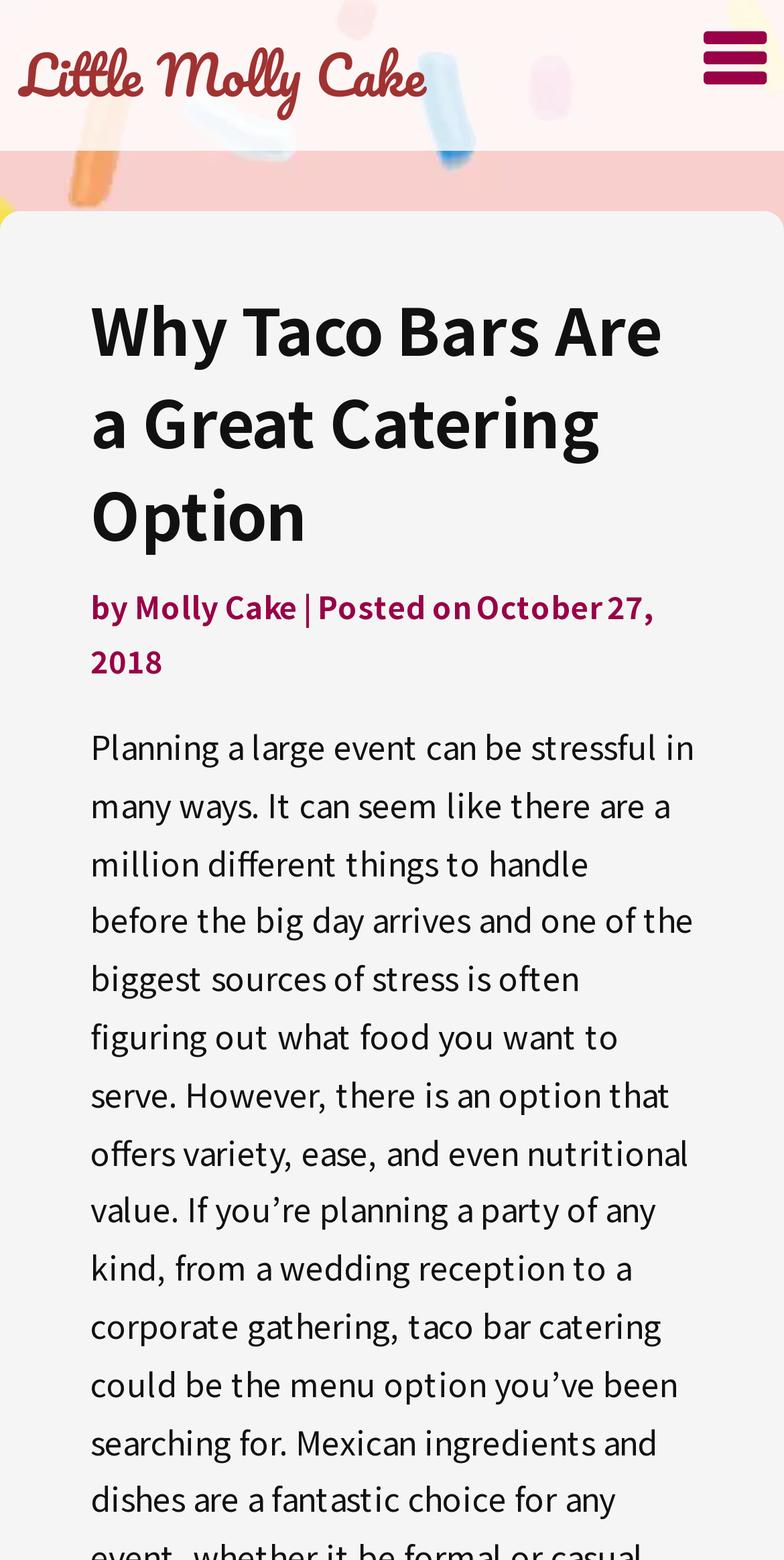Detail the webpage's structure and highlights in your description.

The webpage appears to be a blog post titled "Why Taco Bars Are a Great Catering Option" by Molly Cake, posted on October 27, 2018. At the top left of the page, there is a heading with the website's name, "Little Molly Cake", which is also a link. On the top right, there is a button with an icon.

Below the website's name, there is a header section that spans most of the page's width. Within this section, there is a heading with the post's title, followed by the author's name, "Molly Cake", which is a link. A vertical bar separates the author's name from the posting date, "October 27, 2018", which is also a link. The posting date is accompanied by a time element, although the exact time is not specified.

The meta description suggests that the blog post discusses the challenges of planning a large event and how taco bars can be a great catering option. However, the accessibility tree does not provide further information about the post's content.